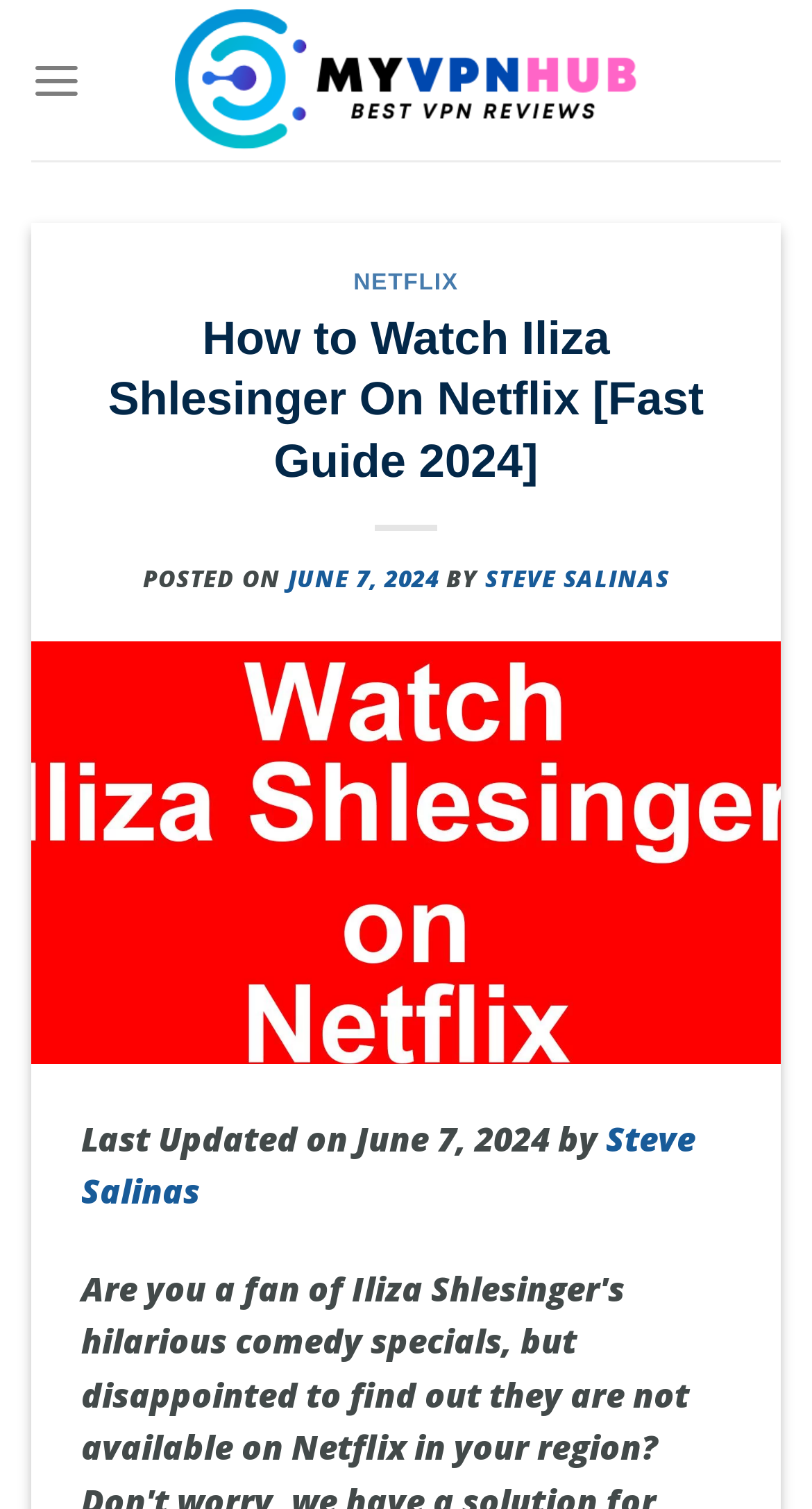Create an elaborate caption that covers all aspects of the webpage.

The webpage is about a guide on how to watch Iliza Shlesinger's comedy specials on Netflix, specifically for regions where they are not available. At the top-left corner, there is a logo and a link to "My Vpn Hub". Next to it, on the top-right corner, is a menu link labeled "Menu". 

Below the logo, there is a header section with two headings. The first heading is "NETFLIX" with a link to it, and the second heading is the title of the guide "How to Watch Iliza Shlesinger On Netflix [Fast Guide 2024]". 

Under the title, there is a section with the post date "JUNE 7, 2024" and the author's name "STEVE SALINAS", both of which are links. 

Further down, there is a static text "Last Updated on June 7, 2024 by" followed by a link to the author's name "Steve Salinas" again.